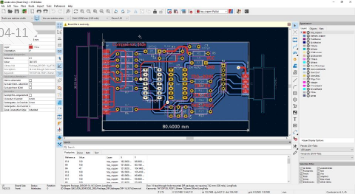Explain the image in detail, mentioning the main subjects and background elements.

This image showcases a detailed view of a printed circuit board (PCB) design software interface, illustrating a complex layout of electronic components and traces. The board, designed for precise application, features multiple integrated circuits, resistors, and connectors arranged effectively to optimize space. Notable dimensions are displayed, indicating the board's width of 80.0020 mm. The software interface is rich in tools and options, suggesting an advanced level of customization and analysis is available to the designer. Date stamped as "2024-04-11" indicates the design's relevance to recent technological standards. This enhanced visual can be particularly beneficial for professionals in PCB design, providing insights into layout strategies and design software capabilities.